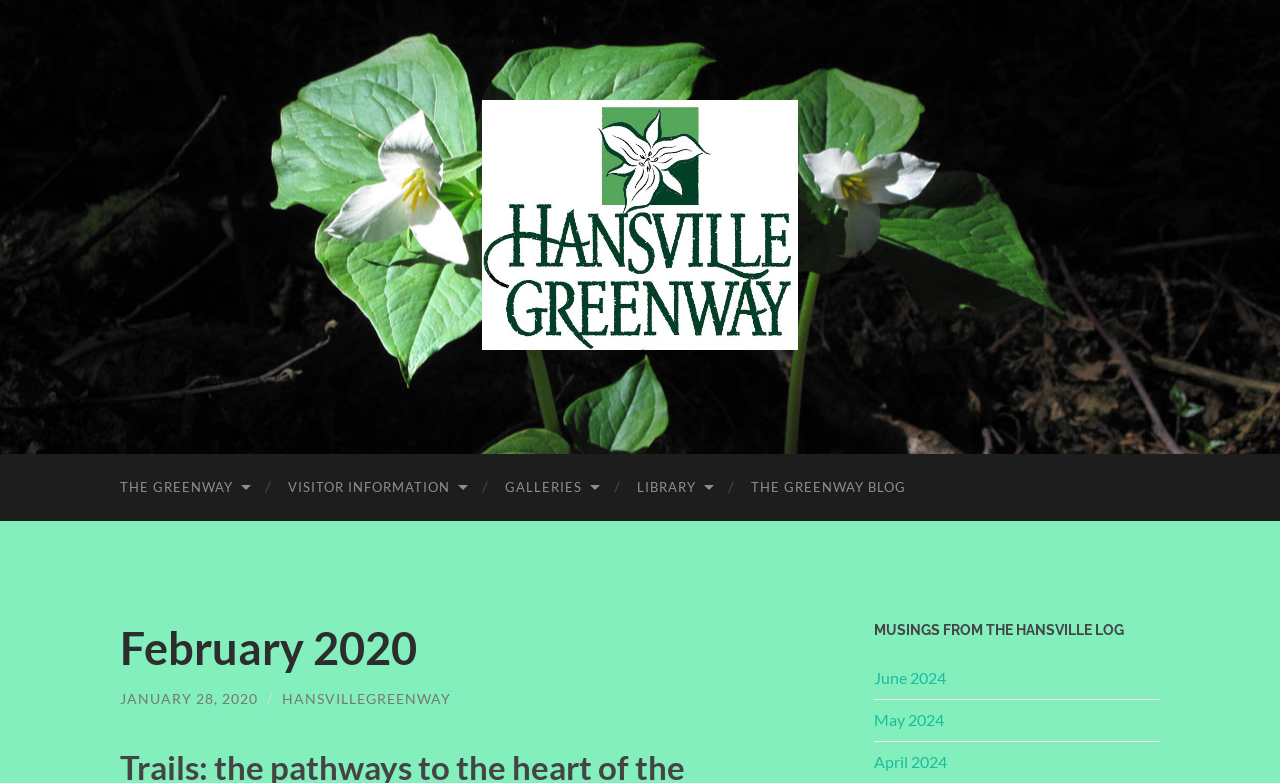Find the bounding box coordinates of the clickable element required to execute the following instruction: "go to VISITOR INFORMATION". Provide the coordinates as four float numbers between 0 and 1, i.e., [left, top, right, bottom].

[0.209, 0.58, 0.379, 0.665]